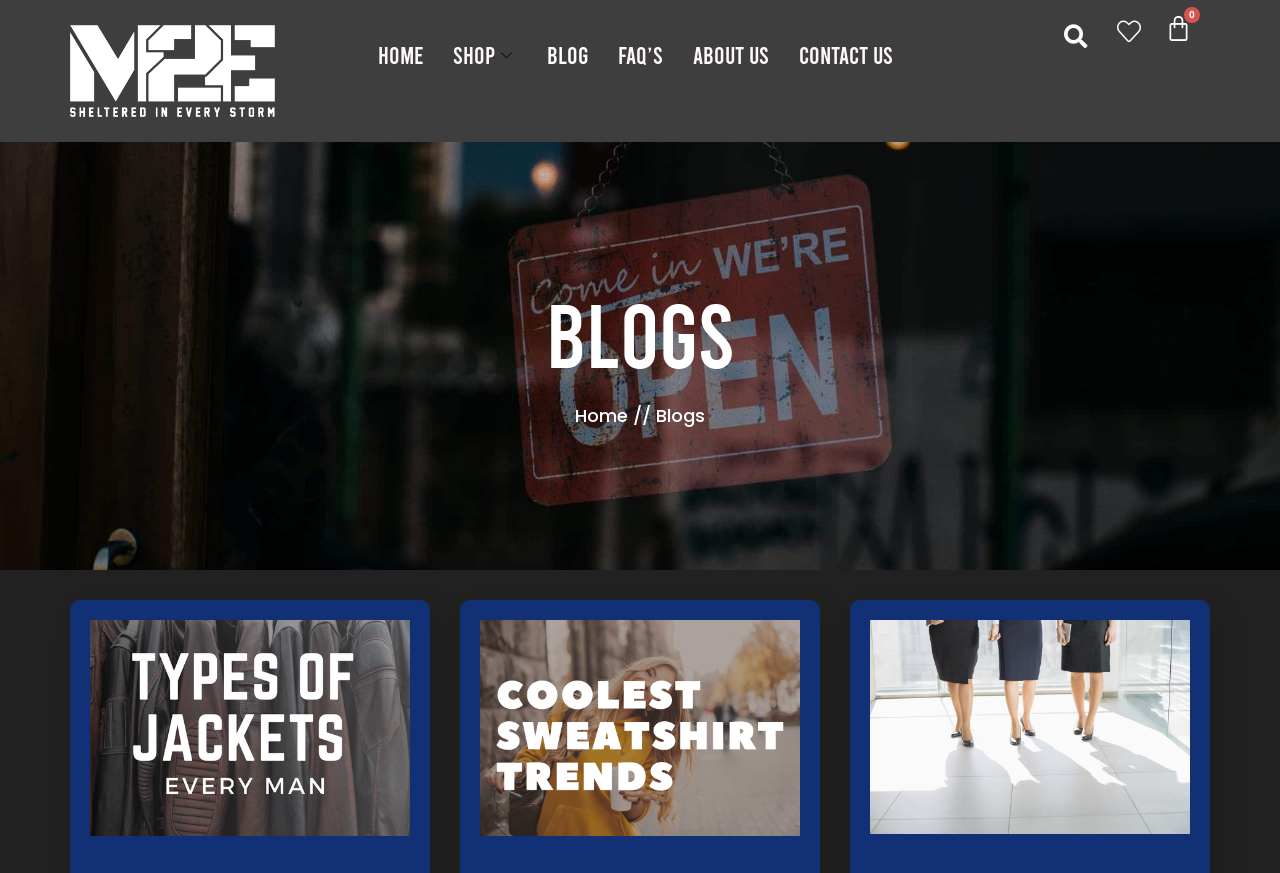Provide a thorough description of the webpage you see.

This webpage appears to be a blog page from a fashion-related website. At the top, there is a navigation menu with links to "Home", "Shop", "Blog", "FAQ's", "About Us", and "Contact Us". To the right of the navigation menu, there is a search bar with a "Search" button. 

Below the navigation menu, there is a large heading that reads "Blogs" and a smaller heading that reads "Home // Blogs". 

The main content of the page consists of three blog post previews, each with a link to the full article and an accompanying image. The first preview is for an article titled "10 Types of Jackets Every Man Should Own", with the image positioned to the right of the link. The second preview is for an article titled "7 Coolest Sweatshirt Trends to See You Through Winter", with the image positioned to the right of the link. The third preview is for an article titled "Fall Outfit Ideas: How to Wear a Skirt to Office", with the image positioned to the right of the link. 

At the top right corner of the page, there is a link to the user's cart, which is currently empty.